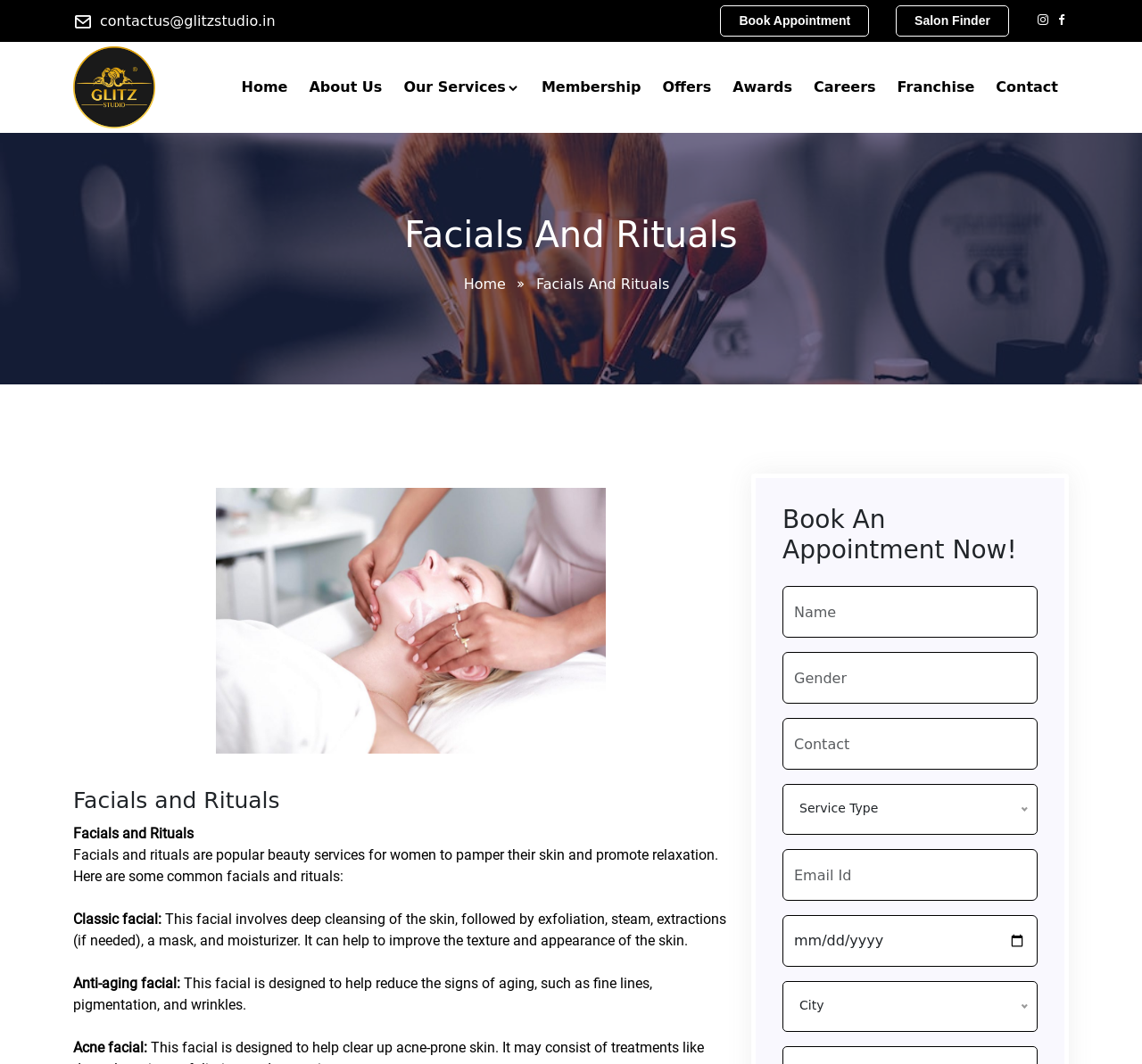Please find the bounding box coordinates of the element that you should click to achieve the following instruction: "Click the Book Appointment link". The coordinates should be presented as four float numbers between 0 and 1: [left, top, right, bottom].

[0.631, 0.005, 0.761, 0.034]